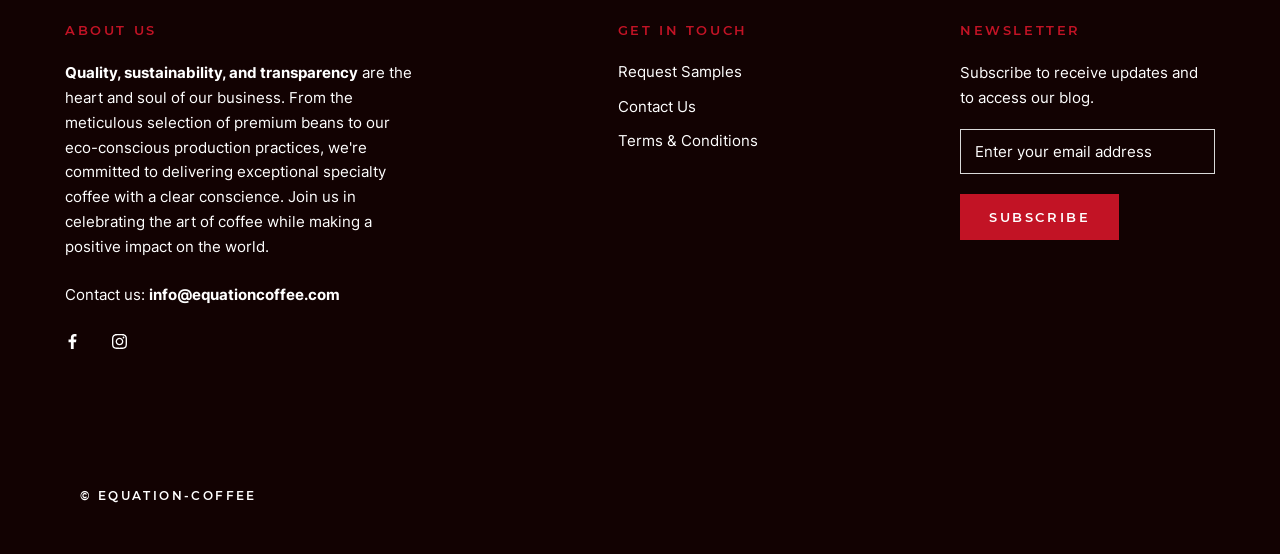Find the bounding box coordinates for the area you need to click to carry out the instruction: "Click on the 'Request Samples' link". The coordinates should be four float numbers between 0 and 1, indicated as [left, top, right, bottom].

[0.482, 0.111, 0.592, 0.151]